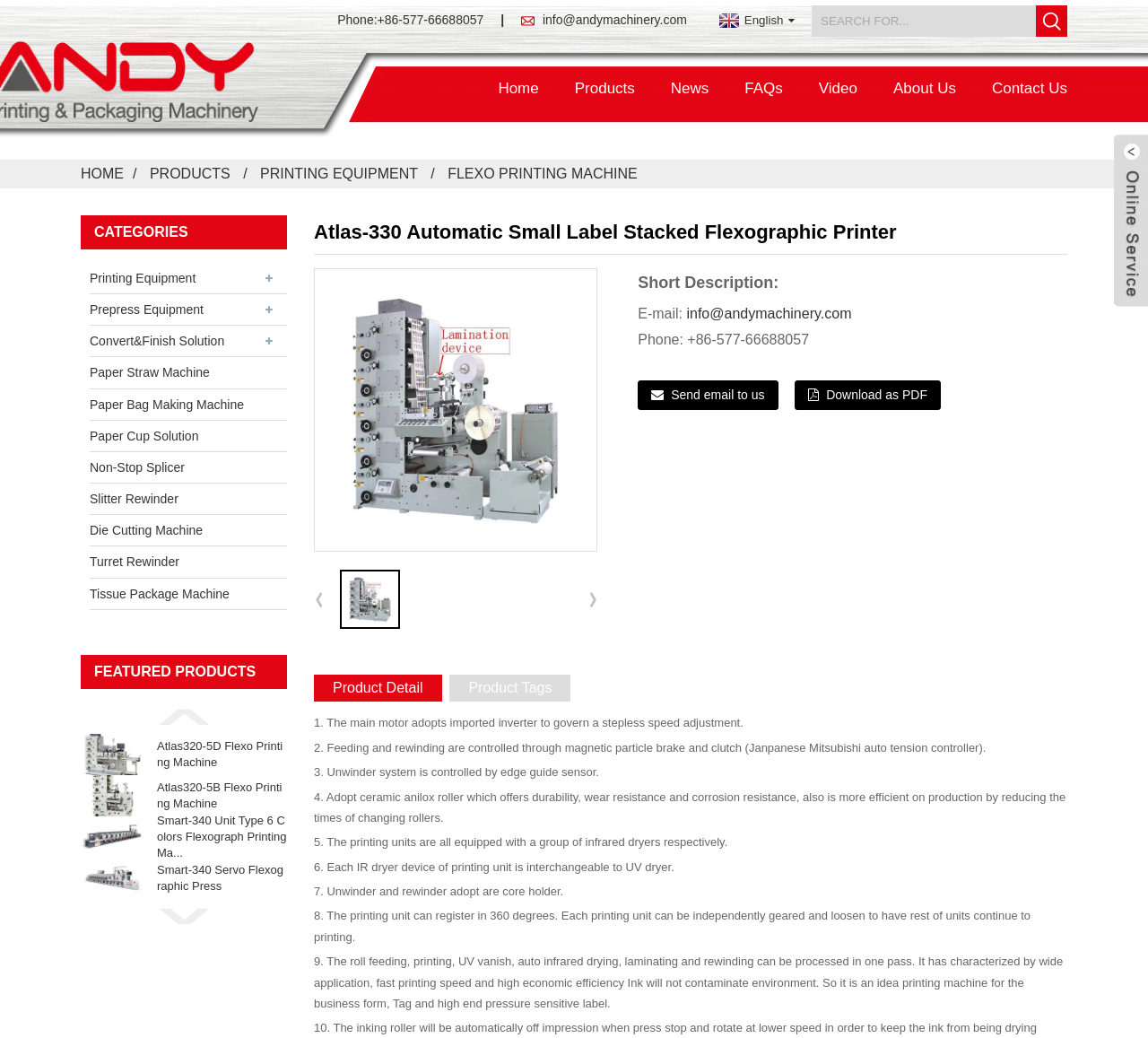What is the main motor of the Atlas-330 printer?
Please analyze the image and answer the question with as much detail as possible.

According to the product description, the main motor of the Atlas-330 printer adopts an imported inverter to govern a stepless speed adjustment.